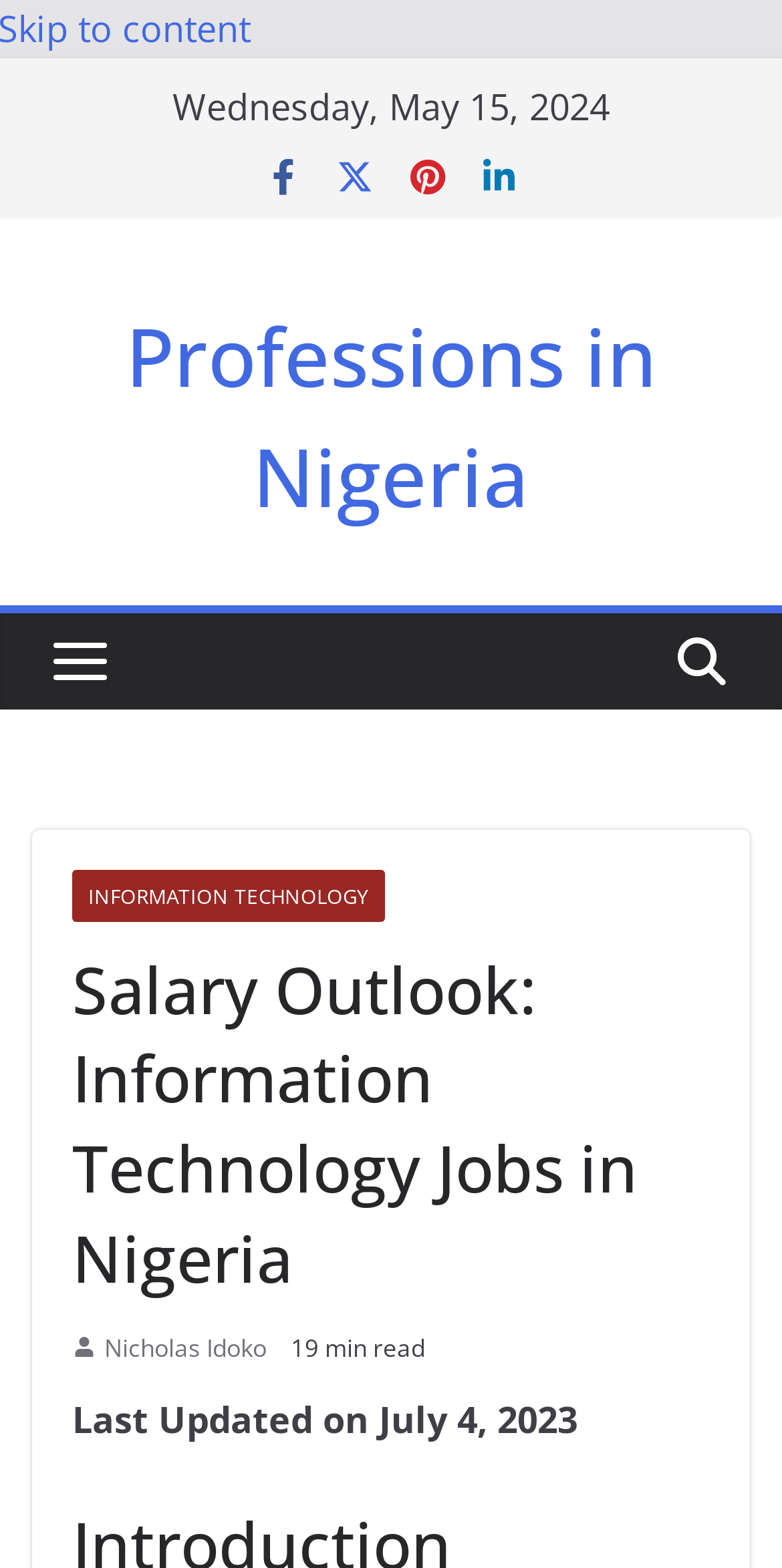Provide an in-depth description of the elements and layout of the webpage.

The webpage appears to be an article or blog post focused on salary outlook and information technology jobs in Nigeria. At the top, there is a date displayed, "Wednesday, May 15, 2024", followed by a row of social media links, including Facebook, Twitter, Pinterest, and LinkedIn. 

Below the social media links, there is a heading "Professions in Nigeria" with a link to the same title. A menu button is located to the right of the heading, accompanied by a small image. 

The main content of the webpage is divided into sections, with a prominent header "Salary Outlook: Information Technology Jobs in Nigeria" at the top. This header is followed by a link to "INFORMATION TECHNOLOGY" and a non-landmark header section that spans most of the width of the page. 

Within the main content section, there is an image, a link to the author "Nicholas Idoko", and a static text indicating the read time, "19 min read". At the bottom of the page, there is a static text displaying the last updated date, "Last Updated on July 4, 2023".